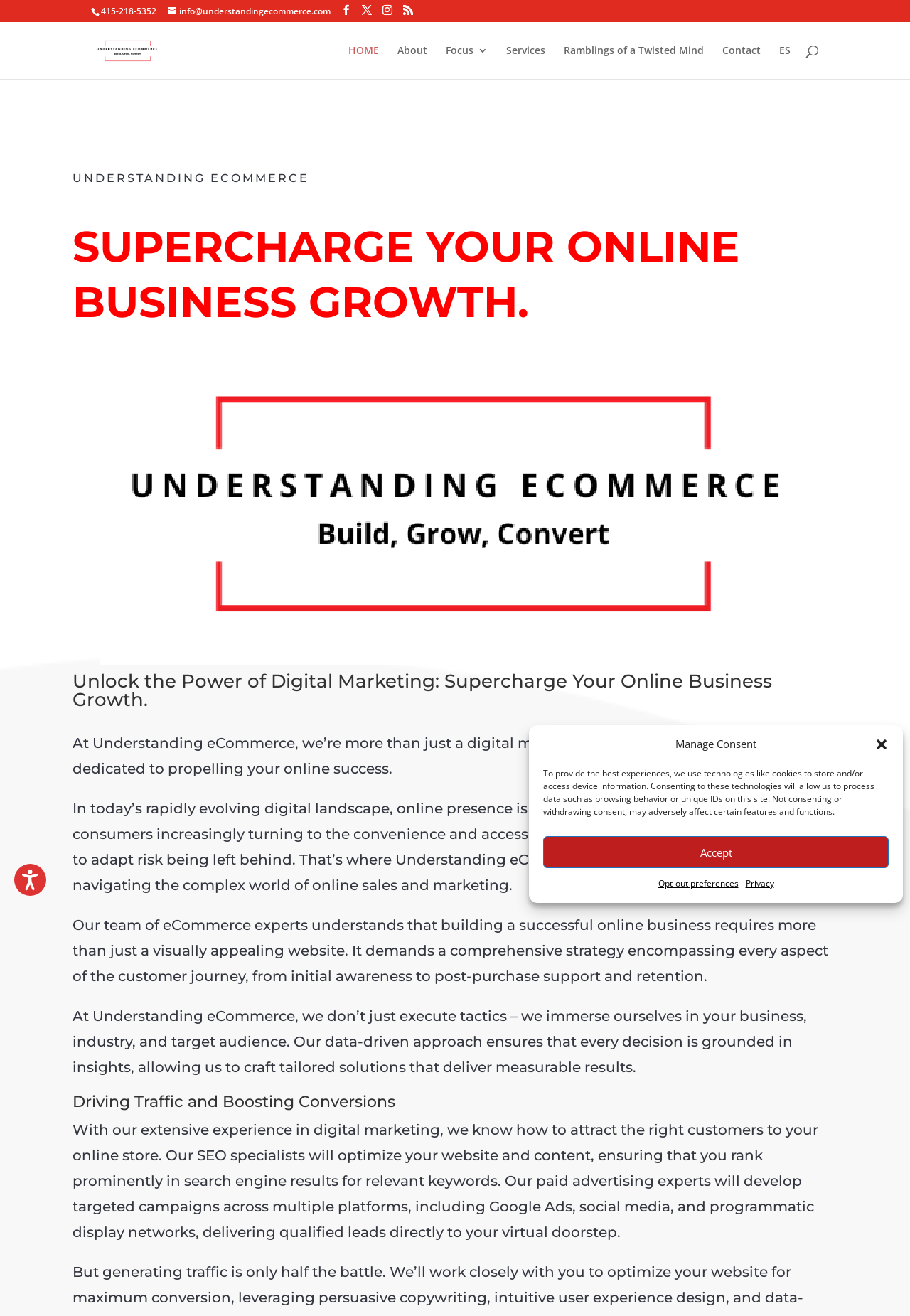Using details from the image, please answer the following question comprehensively:
What is the purpose of Understanding eCommerce?

I inferred the purpose of Understanding eCommerce by reading the introductory paragraphs on the webpage. The text explains that the company helps businesses succeed online by providing digital marketing strategies and services.